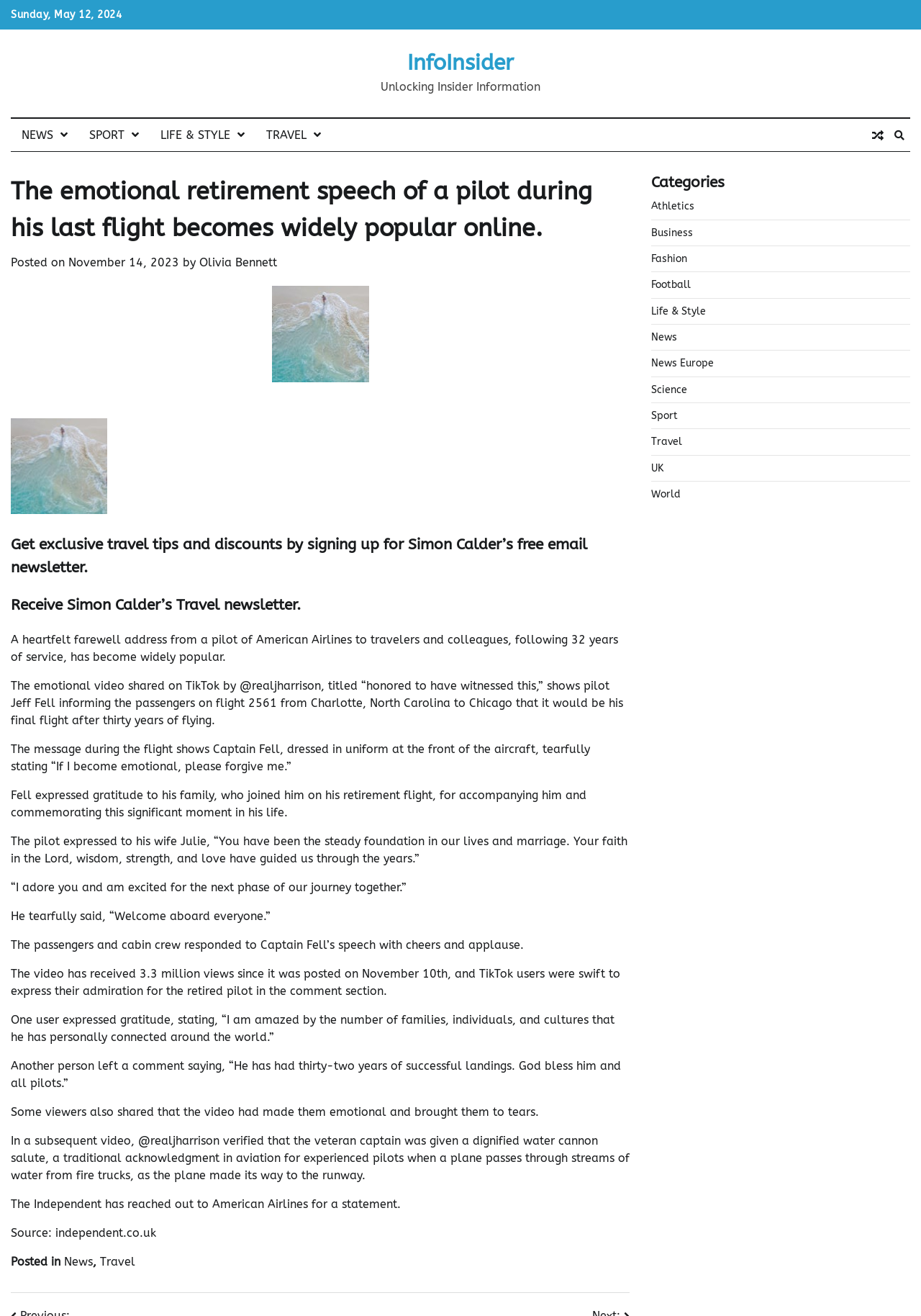Can you specify the bounding box coordinates for the region that should be clicked to fulfill this instruction: "Click on the 'NEWS' link".

[0.012, 0.09, 0.085, 0.115]